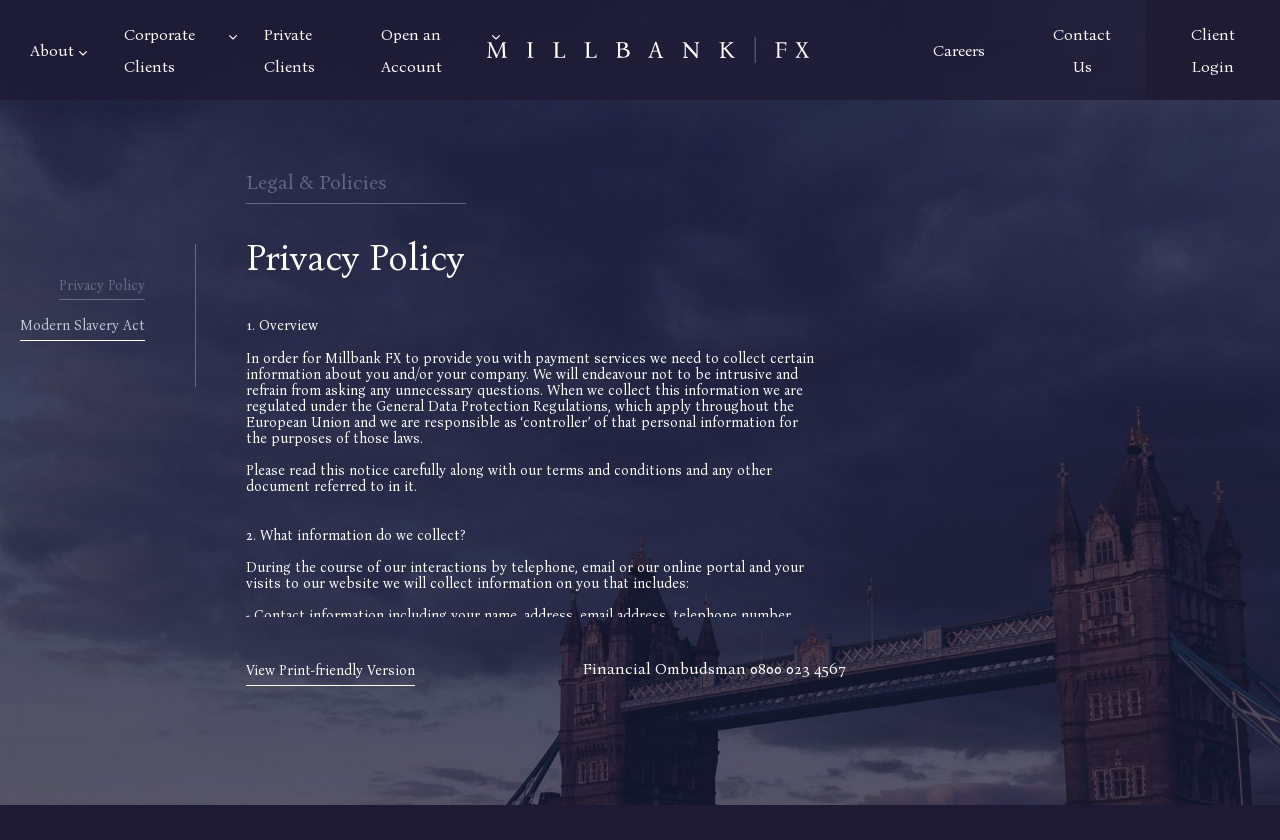What is the phone number of the Financial Ombudsman?
Examine the image closely and answer the question with as much detail as possible.

The phone number of the Financial Ombudsman is 0800 023 4567, which is provided at the bottom of the webpage.